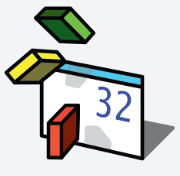Please provide a detailed answer to the question below by examining the image:
What is the context of the VB6Zip ActiveX component?

The VB6Zip ActiveX component is designed for compressing and extracting files, reflecting its practical applications in software development environments.